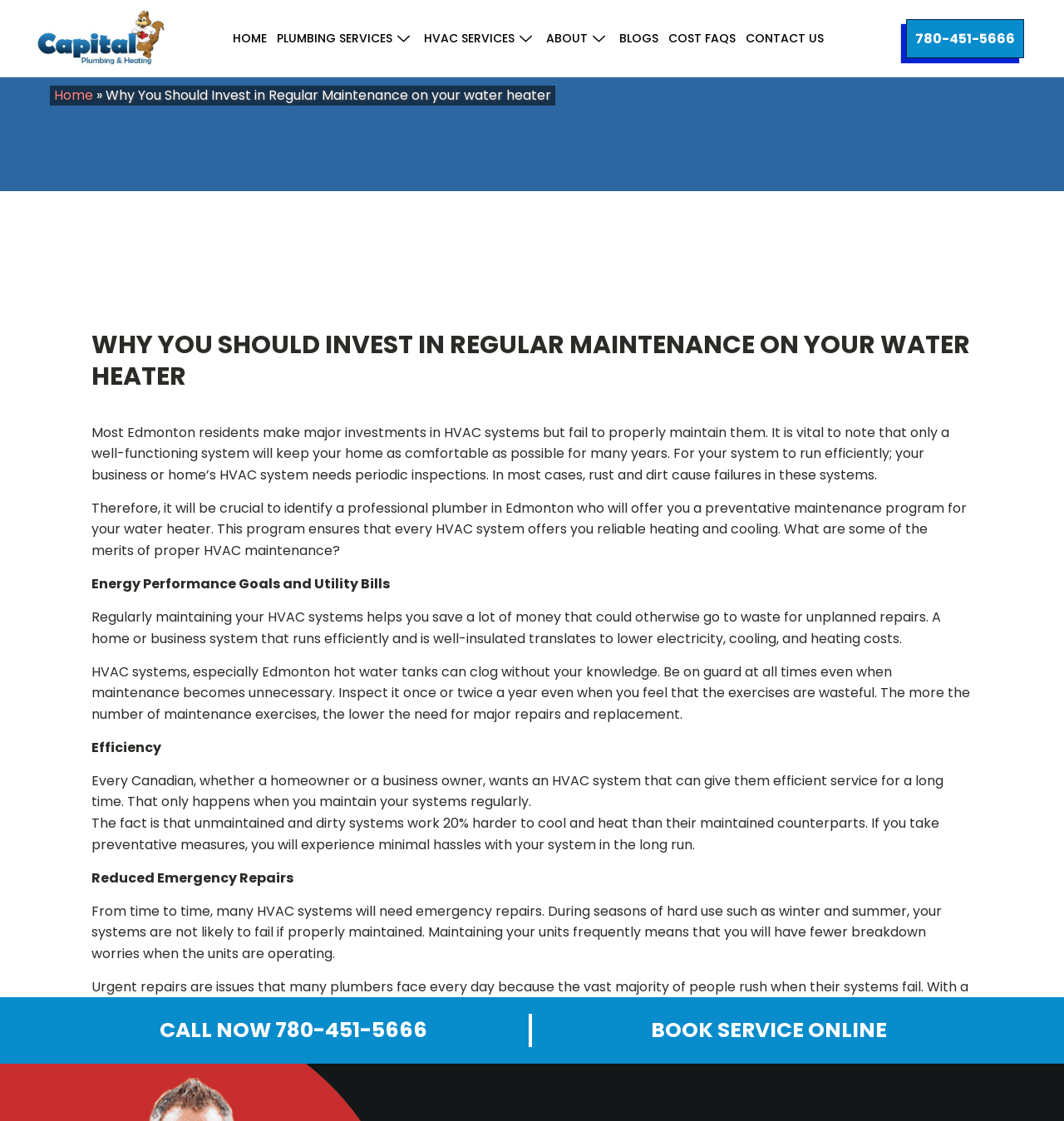Answer the question in one word or a short phrase:
What is the main topic of this webpage?

Water heater maintenance